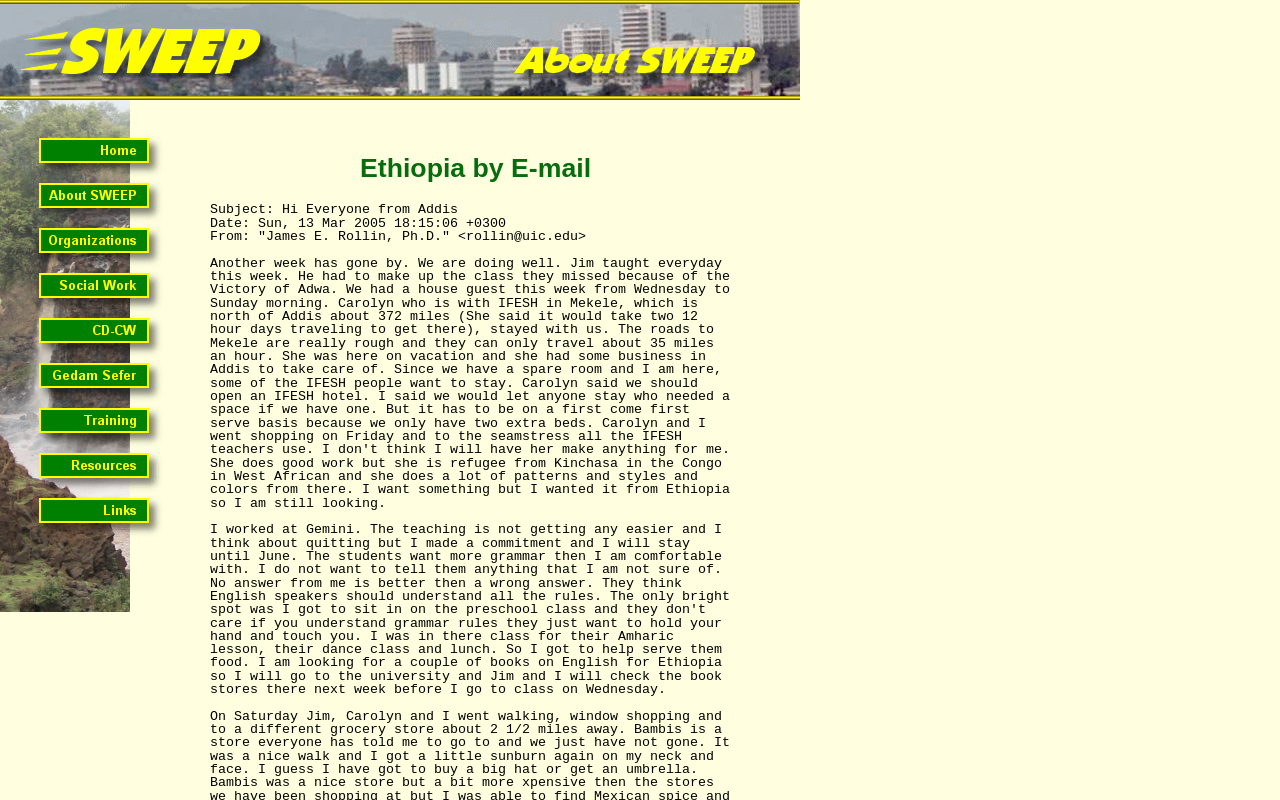Provide an in-depth caption for the contents of the webpage.

The webpage appears to be a newsletter or a blog with a series of articles or updates. At the top, there is a title "SWEEP -- Ethiopia by E-mail" which suggests that the content is related to a project or initiative called SWEEP in Ethiopia.

Below the title, there are multiple sections or articles, each consisting of a table with a single row and column. These sections are stacked vertically, with each section slightly overlapping the one above it. Within each section, there is a small image on the left side, and a block of text on the right side. The images are likely icons or logos, and the text provides a brief summary or update related to the project.

There are approximately 13-15 sections or articles on the page, each with a similar layout and structure. The text within each section is not overly long, suggesting that the page is designed to provide a quick overview or summary of various updates or news items related to the SWEEP project in Ethiopia.